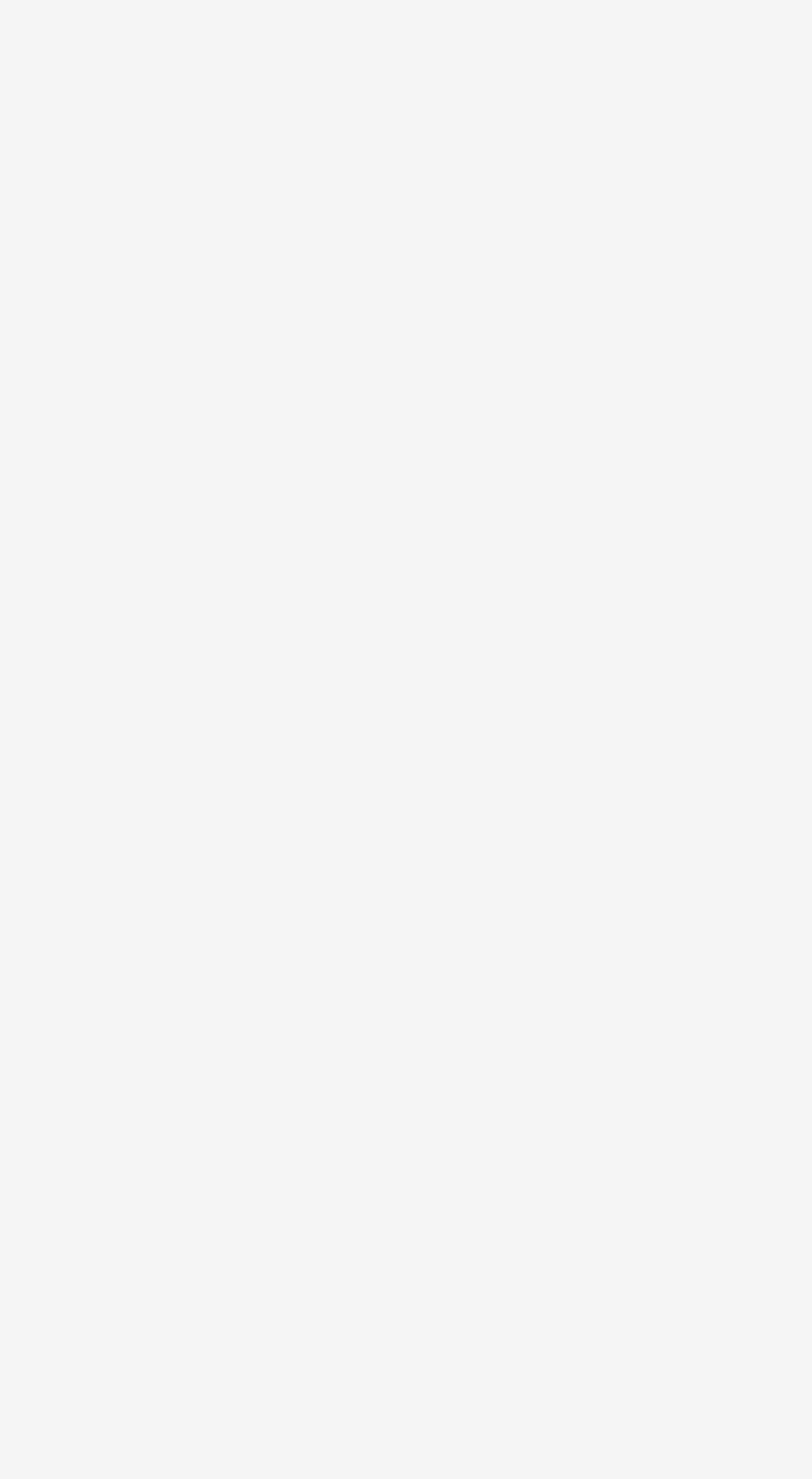Locate the UI element that matches the description Cybercrimes in the webpage screenshot. Return the bounding box coordinates in the format (top-left x, top-left y, bottom-right x, bottom-right y), with values ranging from 0 to 1.

[0.041, 0.712, 0.333, 0.758]